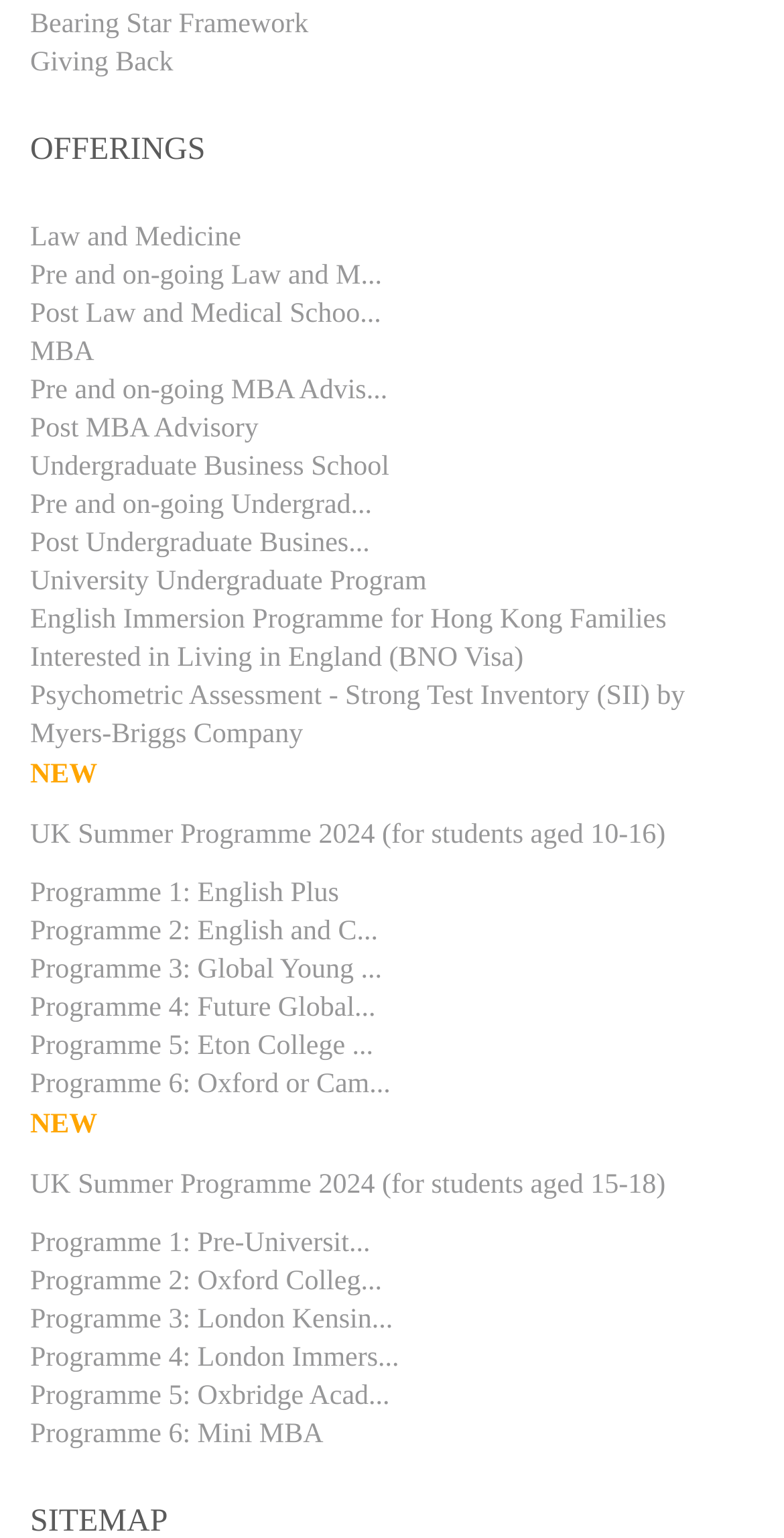Give a short answer using one word or phrase for the question:
What is the last link listed under the 'OFFERINGS' section?

Programme 6: Oxbridge Academy